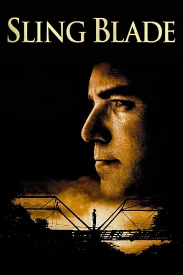What is the theme hinted at by the sunrise-like glow?
We need a detailed and meticulous answer to the question.

The dark background of the poster gradually transitions to a sunrise-like glow at the bottom, which hints at themes of redemption and reflection in the film.